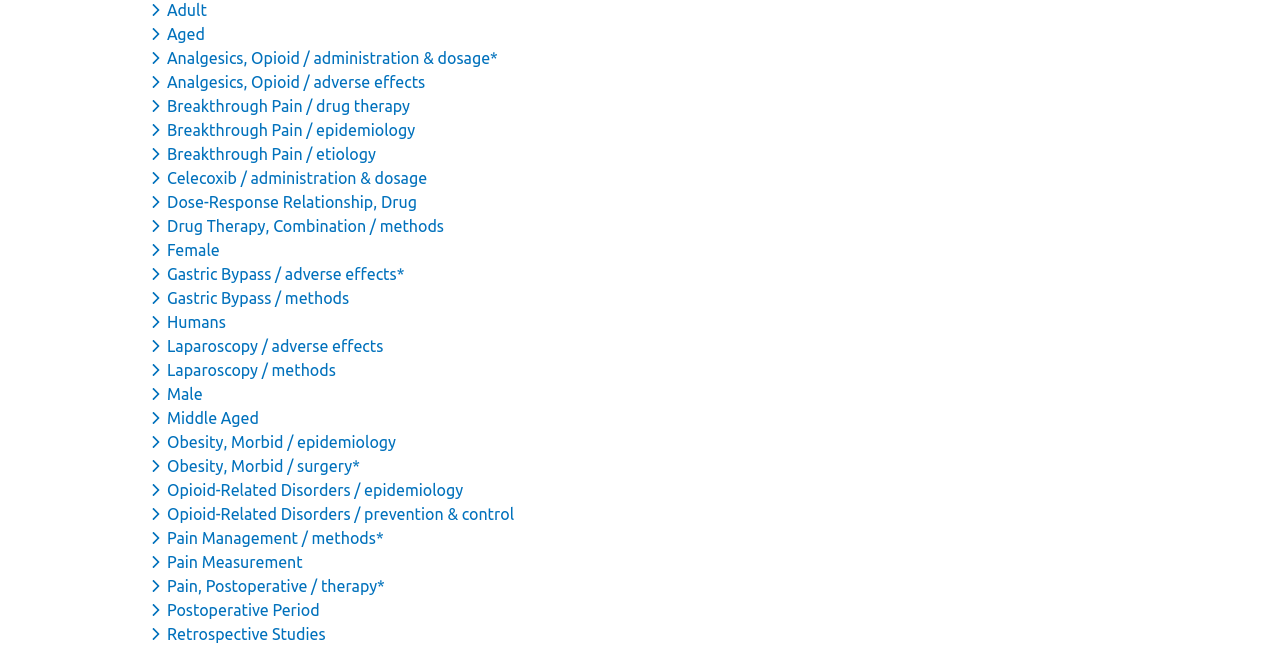What is the topic of the keywords in the dropdown menus?
Give a one-word or short phrase answer based on the image.

Medical topics